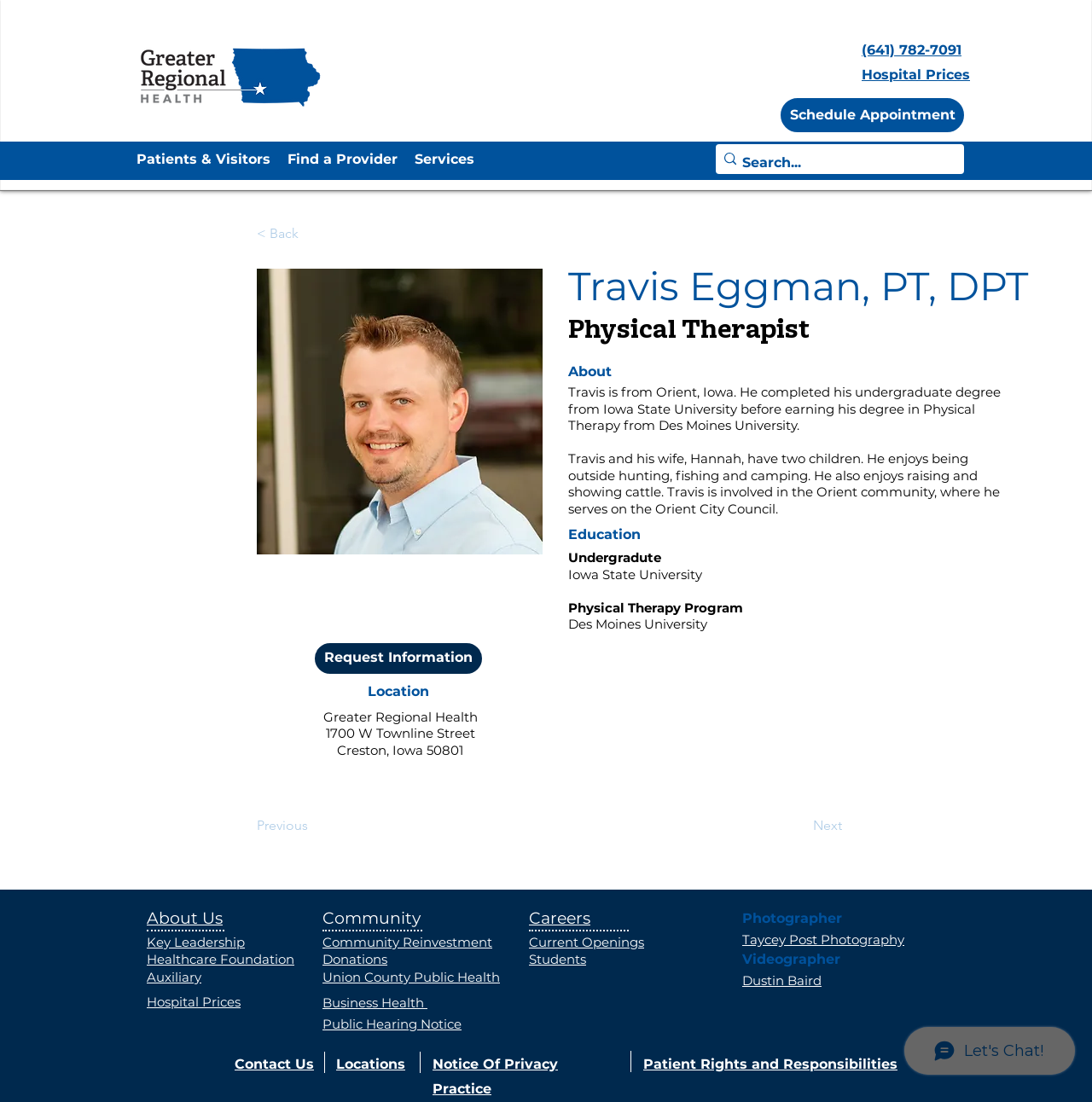Determine the bounding box coordinates of the clickable region to execute the instruction: "View hospital prices". The coordinates should be four float numbers between 0 and 1, denoted as [left, top, right, bottom].

[0.789, 0.06, 0.888, 0.075]